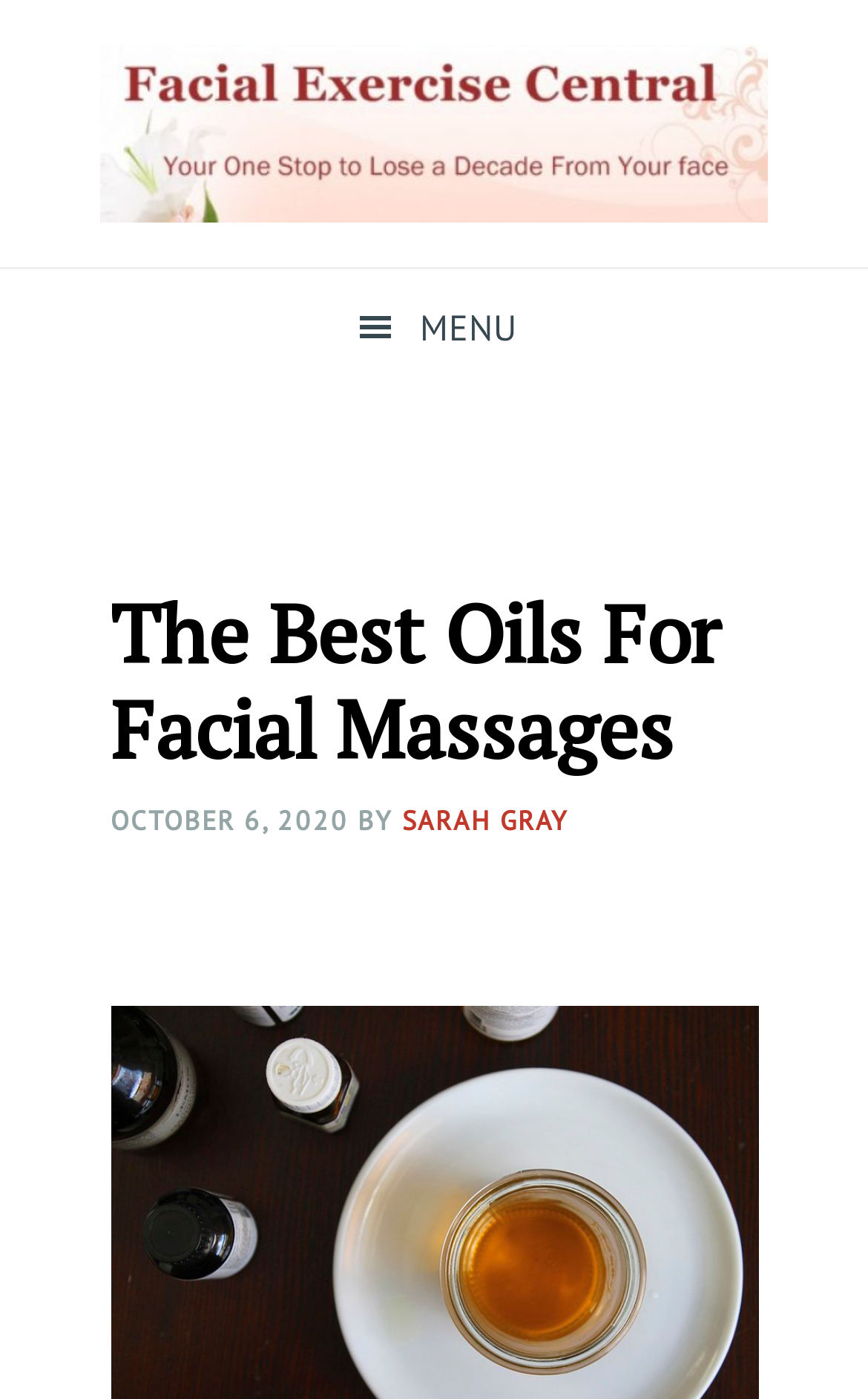Convey a detailed summary of the webpage, mentioning all key elements.

The webpage is about facial massages, specifically discussing the best oils for facial massages. At the top-left corner, there are three "Skip to" links, which are "Skip to primary navigation", "Skip to main content", and "Skip to primary sidebar". Below these links, there is a prominent link to "Facial Exercise Central", which takes up most of the top section of the page.

On the top-right corner, there is a button with a menu icon, which is not currently pressed or expanded. When expanded, it reveals a header section with a heading that reads "The Best Oils For Facial Massages". Below the heading, there is a timestamp indicating that the content was published on October 6, 2020, followed by the author's name, "SARAH GRAY", which is a clickable link.

The overall structure of the page suggests that the main content will be presented below this header section, likely discussing the various oils suitable for facial massages and their benefits.